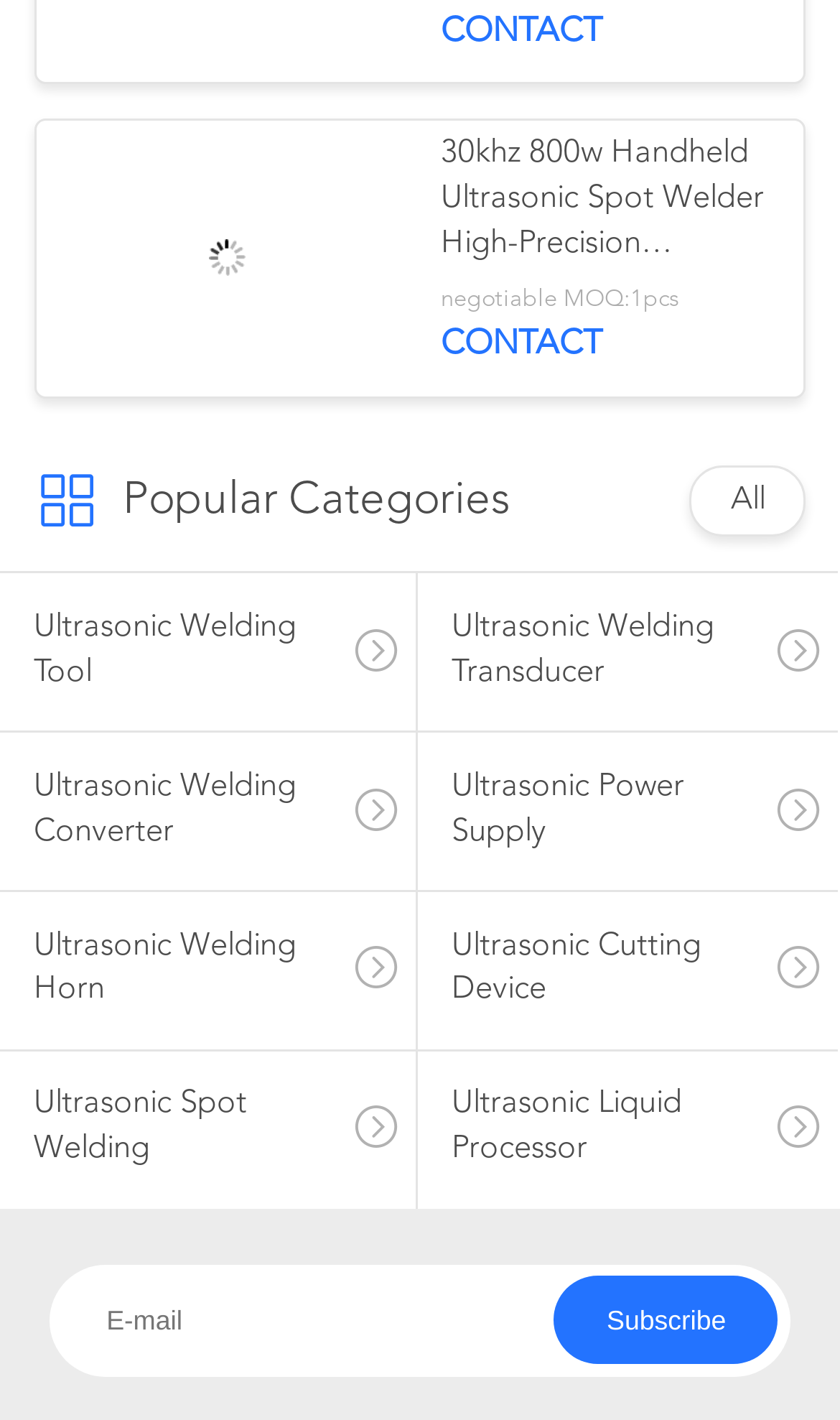Using the given element description, provide the bounding box coordinates (top-left x, top-left y, bottom-right x, bottom-right y) for the corresponding UI element in the screenshot: Ultrasonic Liquid Processor

[0.497, 0.74, 0.997, 0.851]